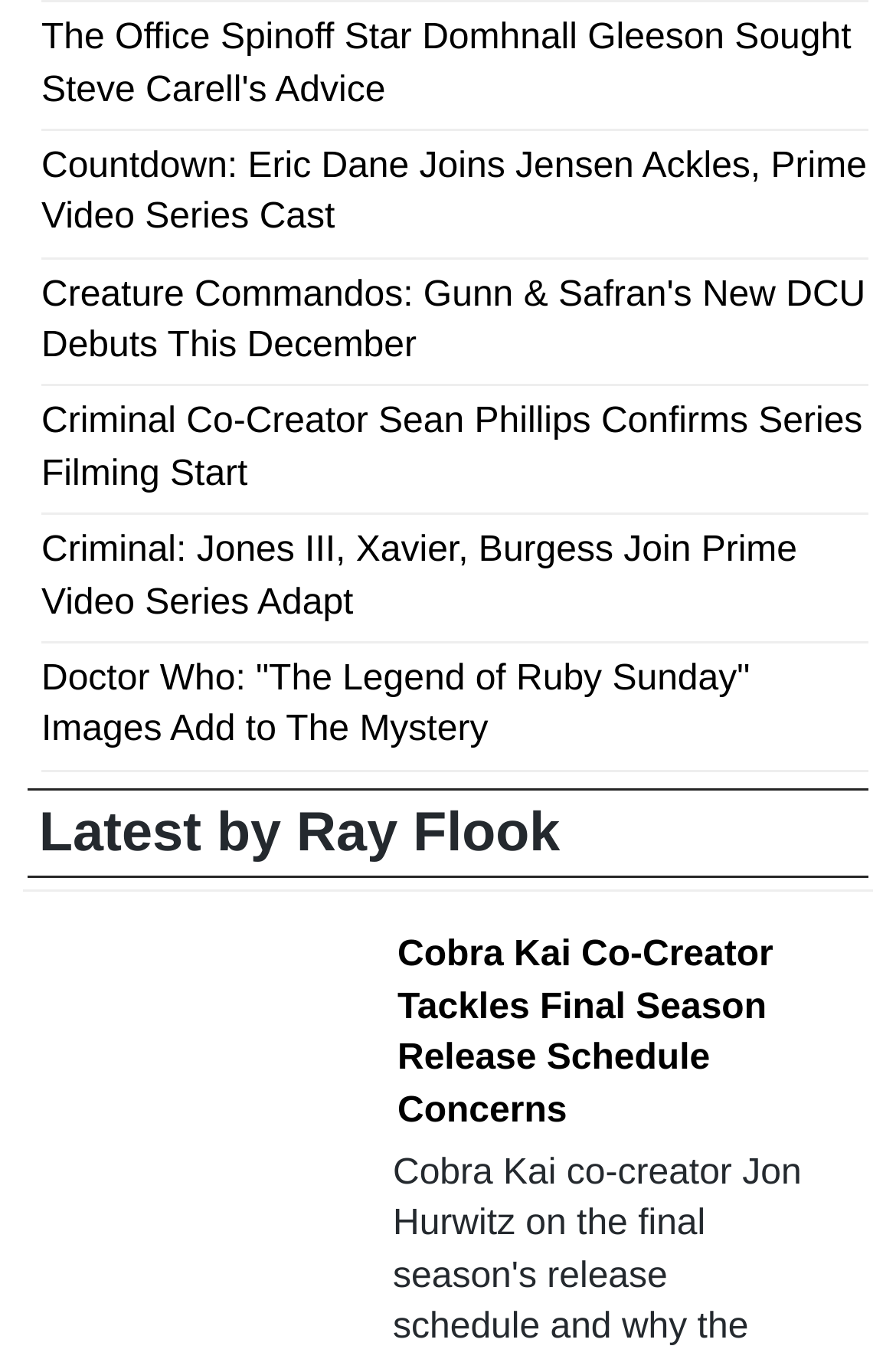Please locate the bounding box coordinates of the element that should be clicked to complete the given instruction: "Explore the article about Creature Commandos".

[0.046, 0.202, 0.966, 0.269]